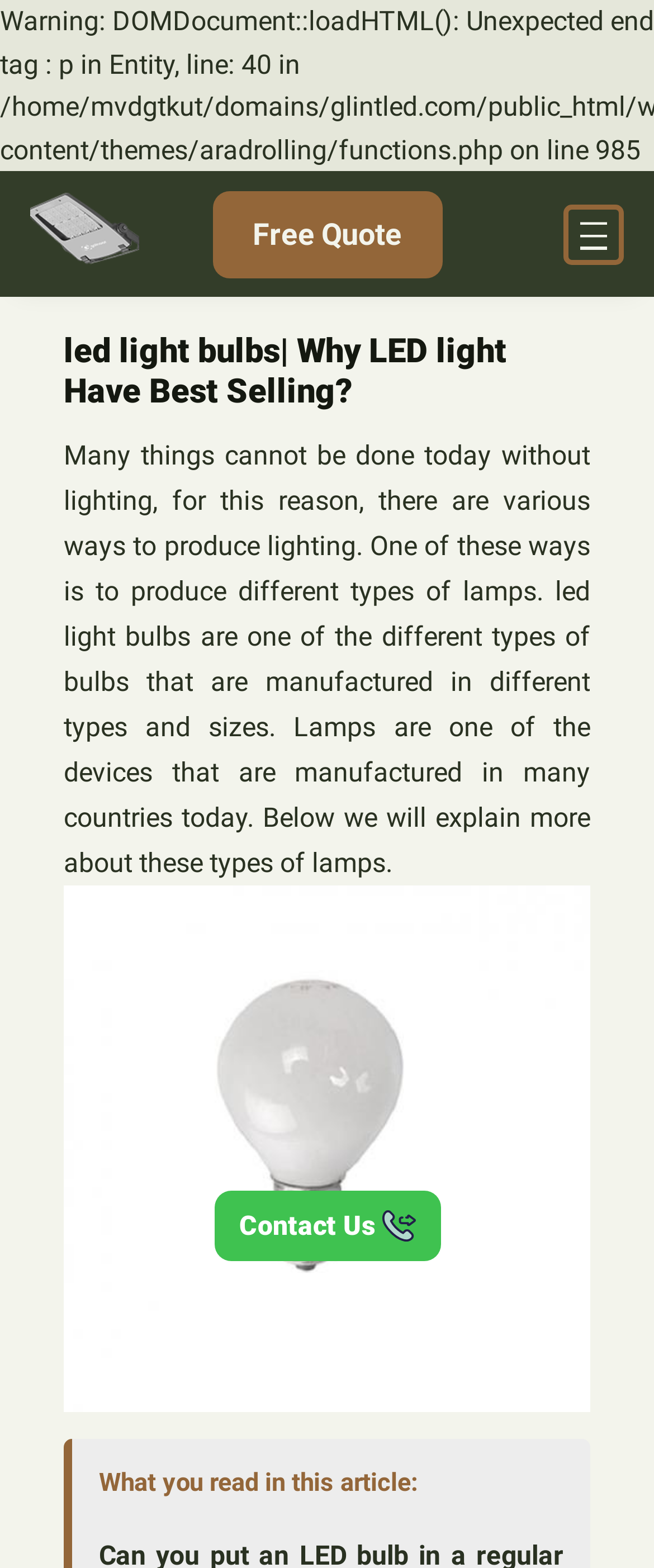Identify the bounding box coordinates for the UI element described as follows: 2024 Conference Recap. Use the format (top-left x, top-left y, bottom-right x, bottom-right y) and ensure all values are floating point numbers between 0 and 1.

None